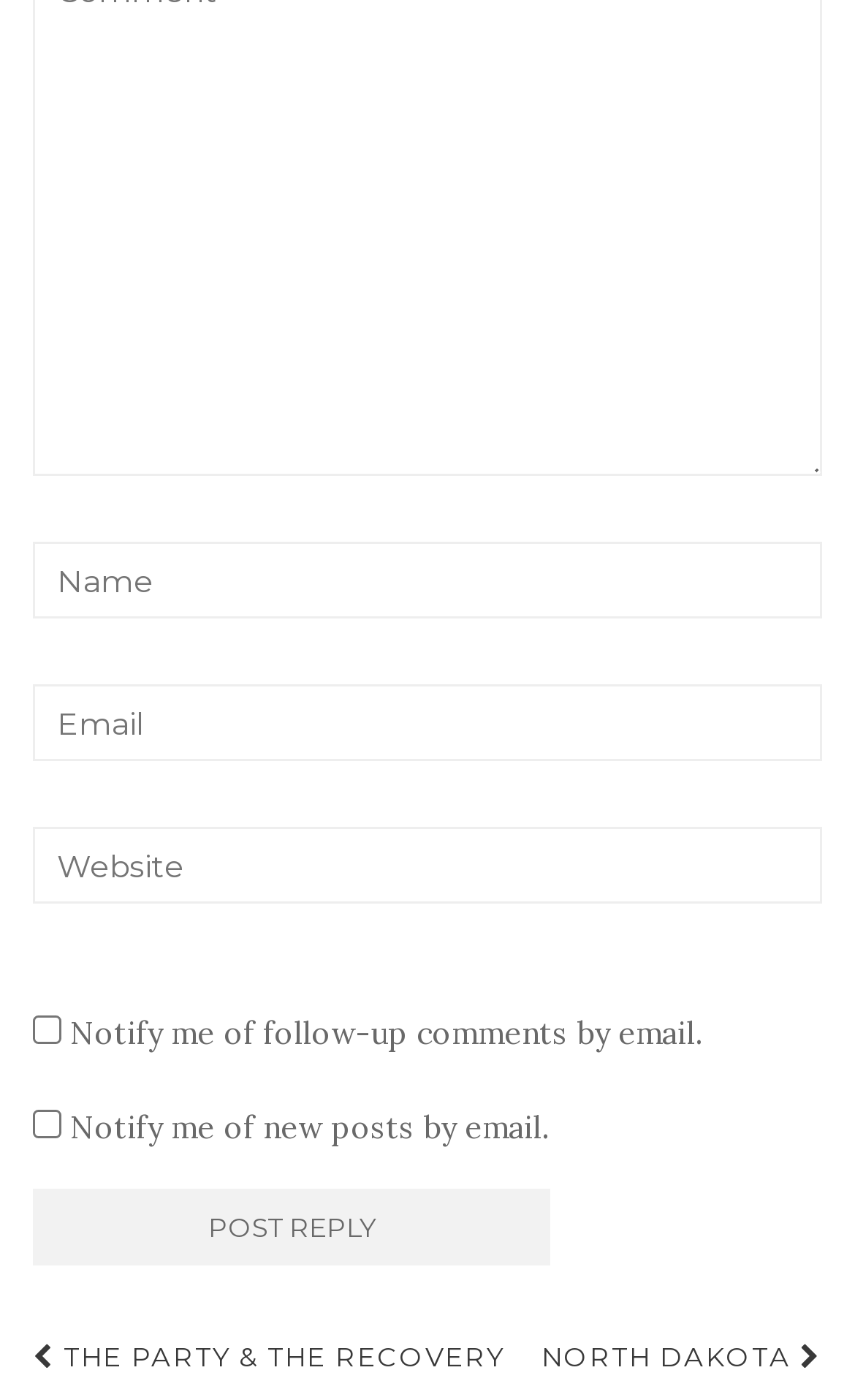Show the bounding box coordinates of the element that should be clicked to complete the task: "Enter your name".

[0.038, 0.387, 0.962, 0.442]